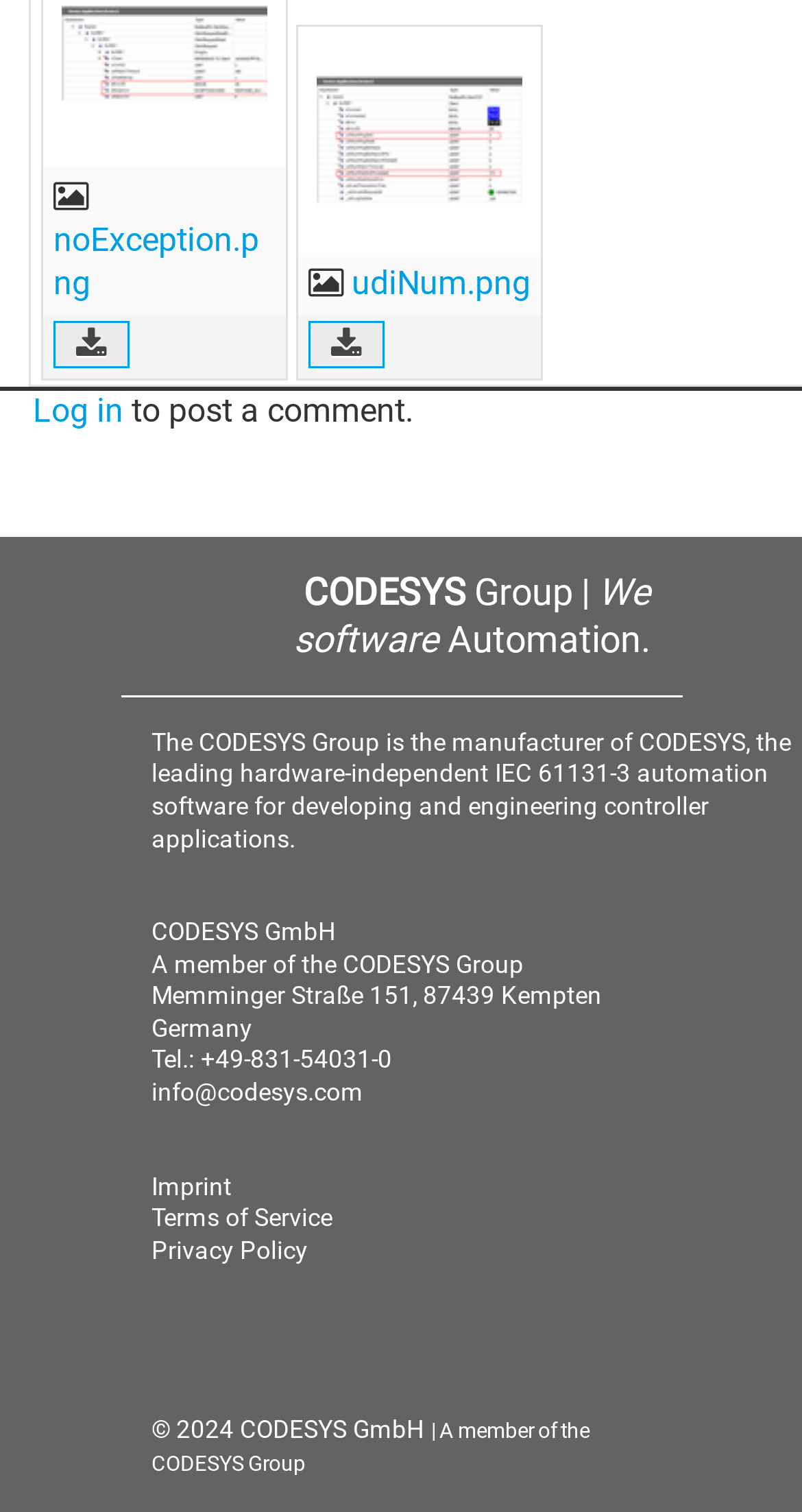Give a one-word or phrase response to the following question: What is the purpose of CODESYS software?

Developing and engineering controller applications